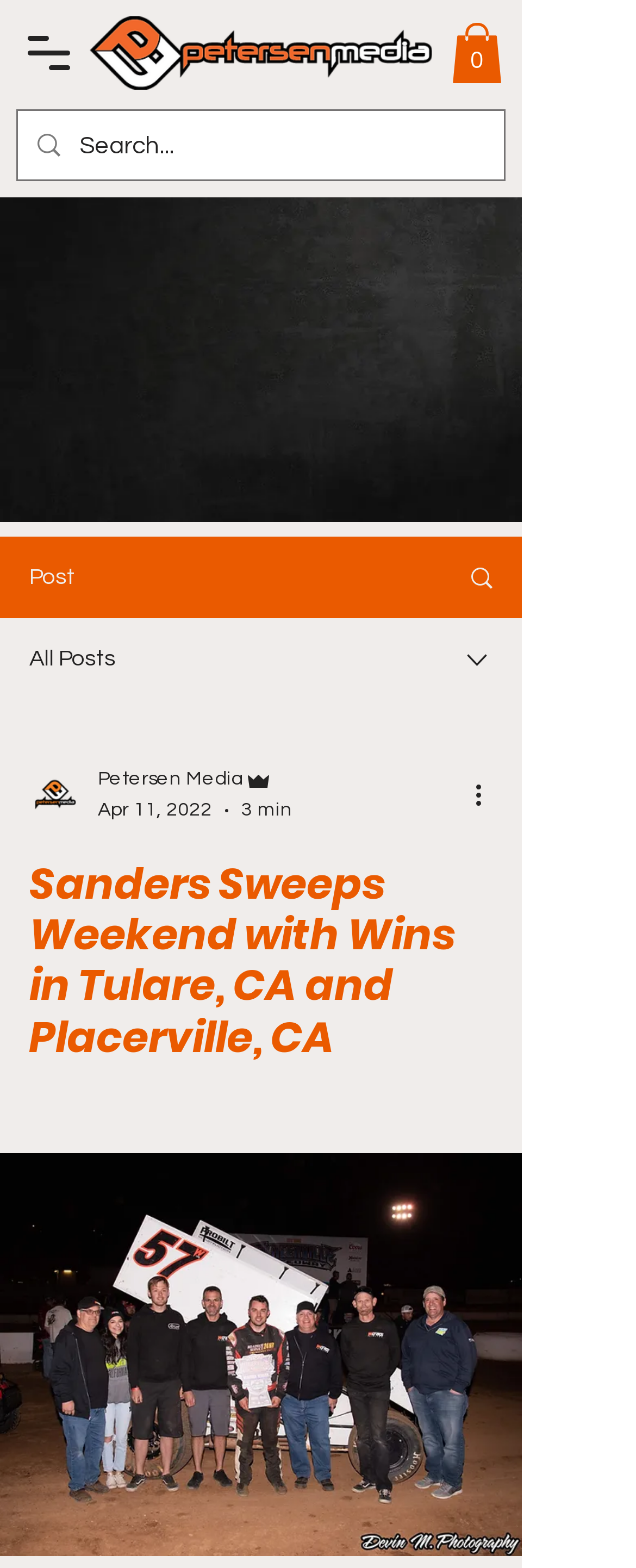Answer the following in one word or a short phrase: 
How many items are in the cart?

0